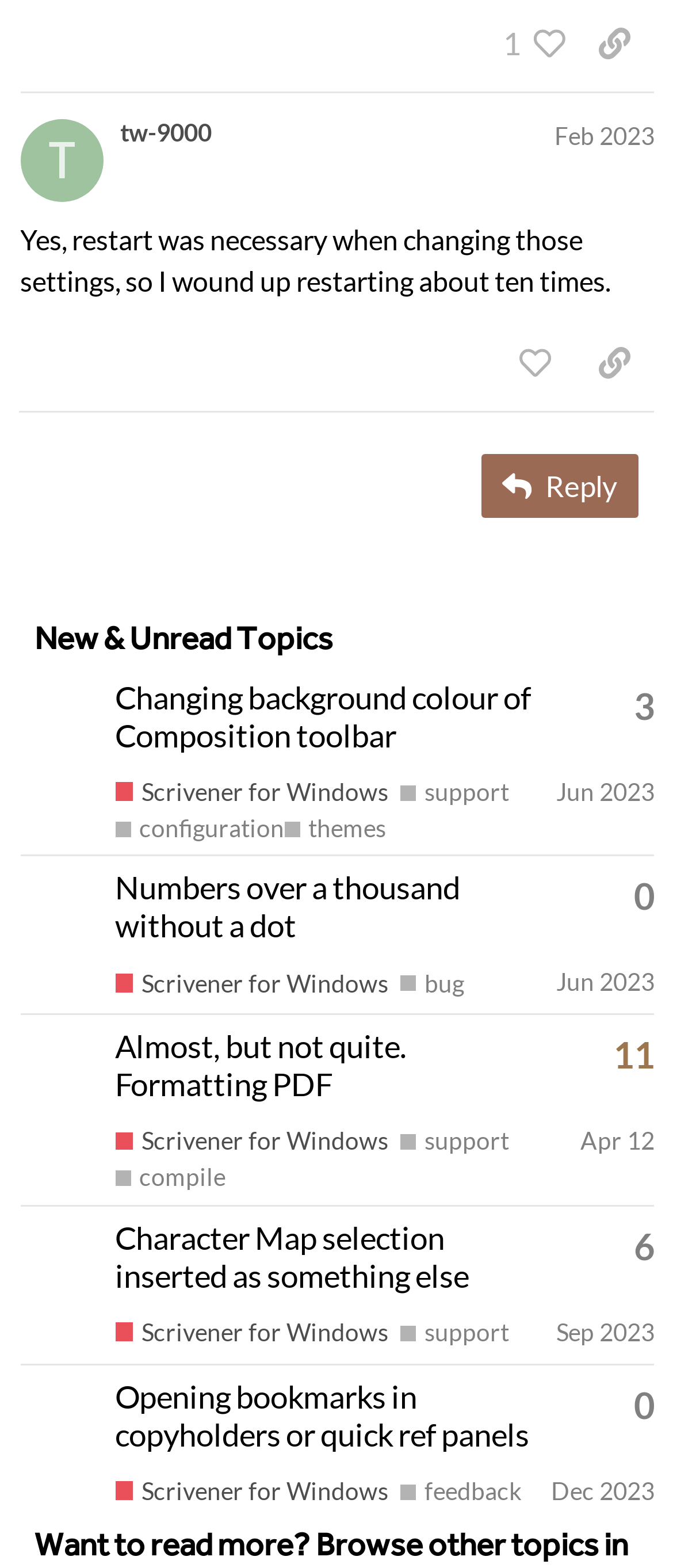How many posts are in this topic list? Analyze the screenshot and reply with just one word or a short phrase.

4